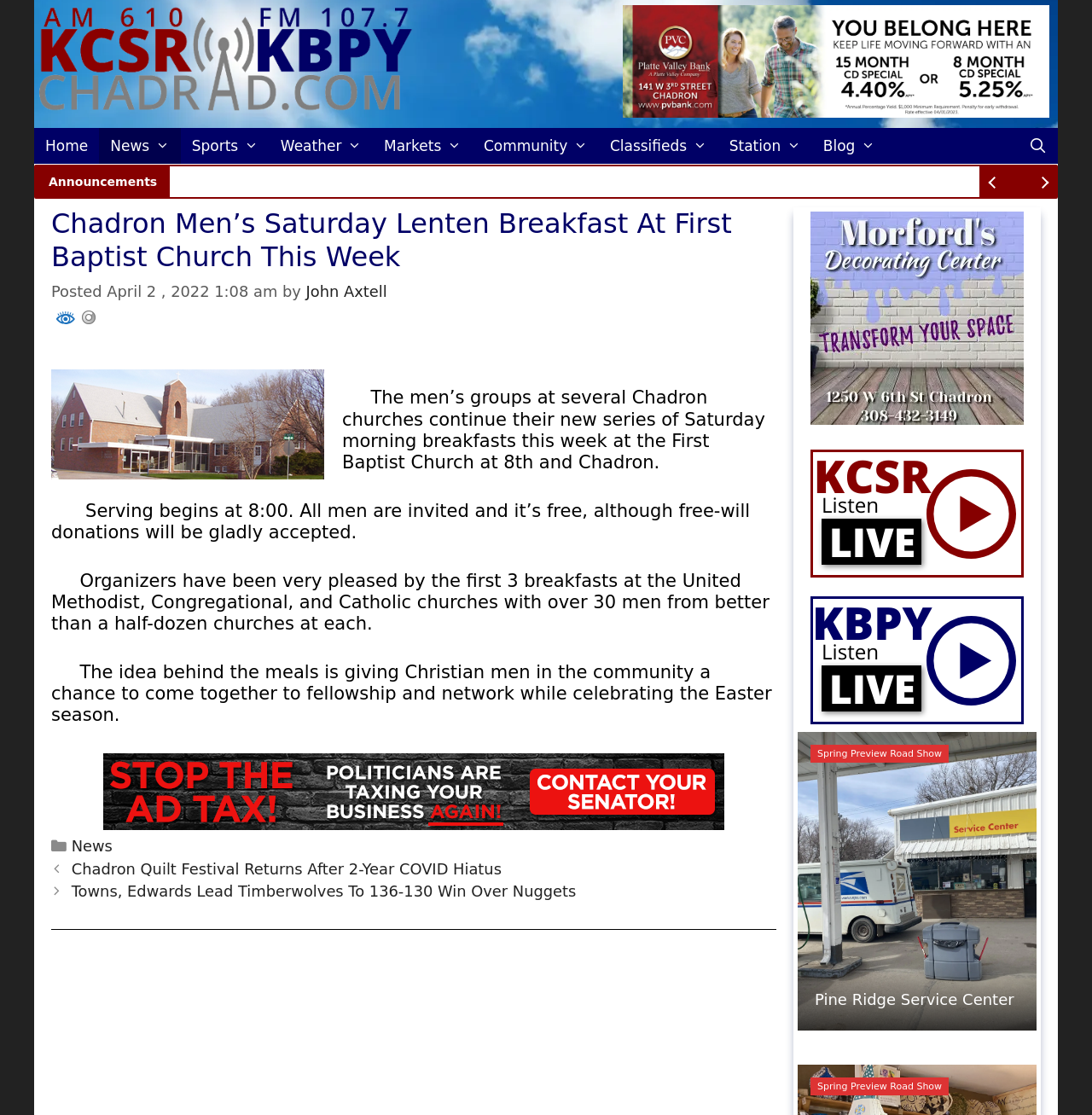How many men attended each of the first three breakfasts?
Give a one-word or short phrase answer based on the image.

over 30